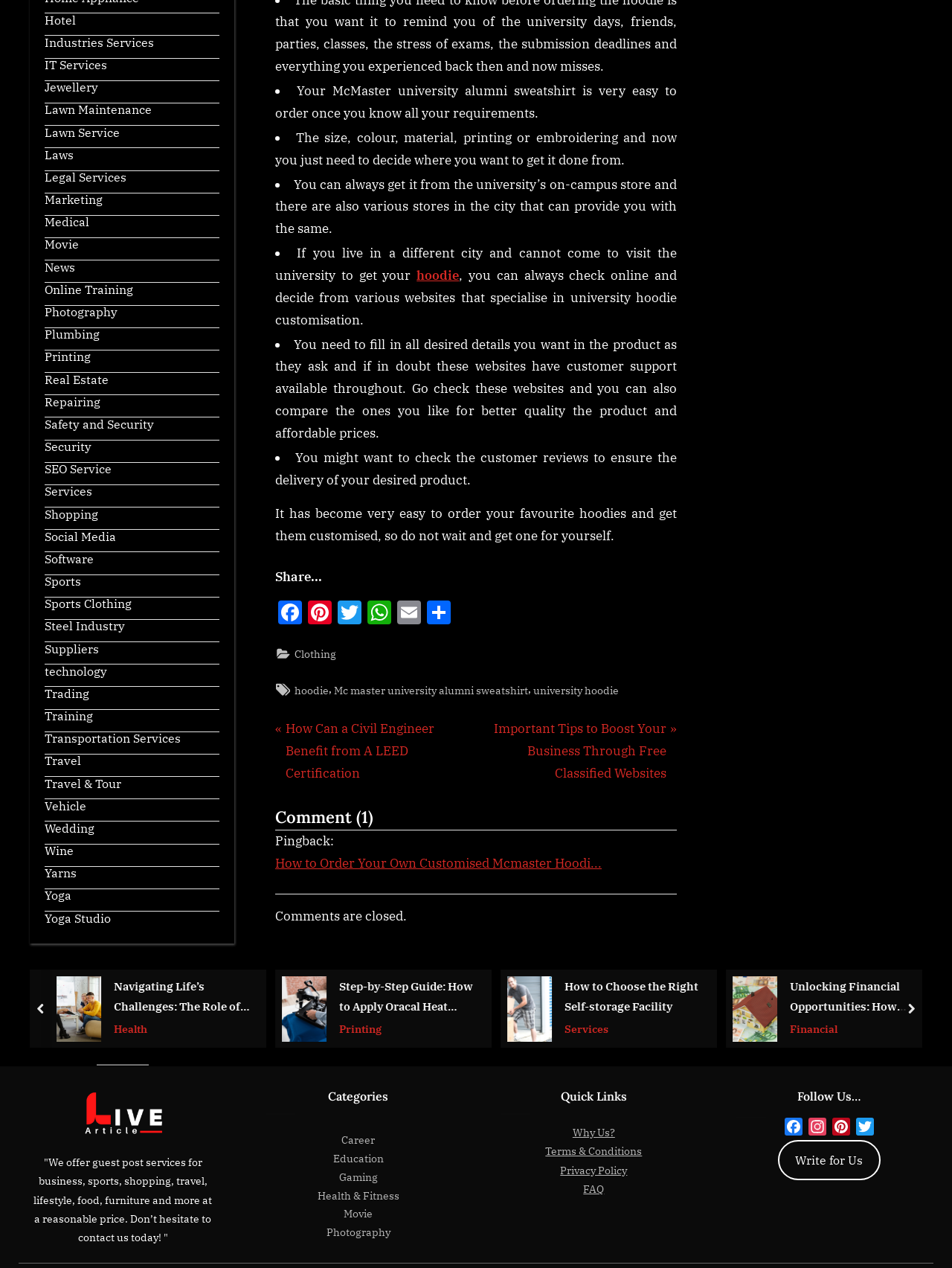Determine the bounding box coordinates of the clickable element to complete this instruction: "Click on the 'Clothing' link to view related posts". Provide the coordinates in the format of four float numbers between 0 and 1, [left, top, right, bottom].

[0.309, 0.508, 0.353, 0.523]